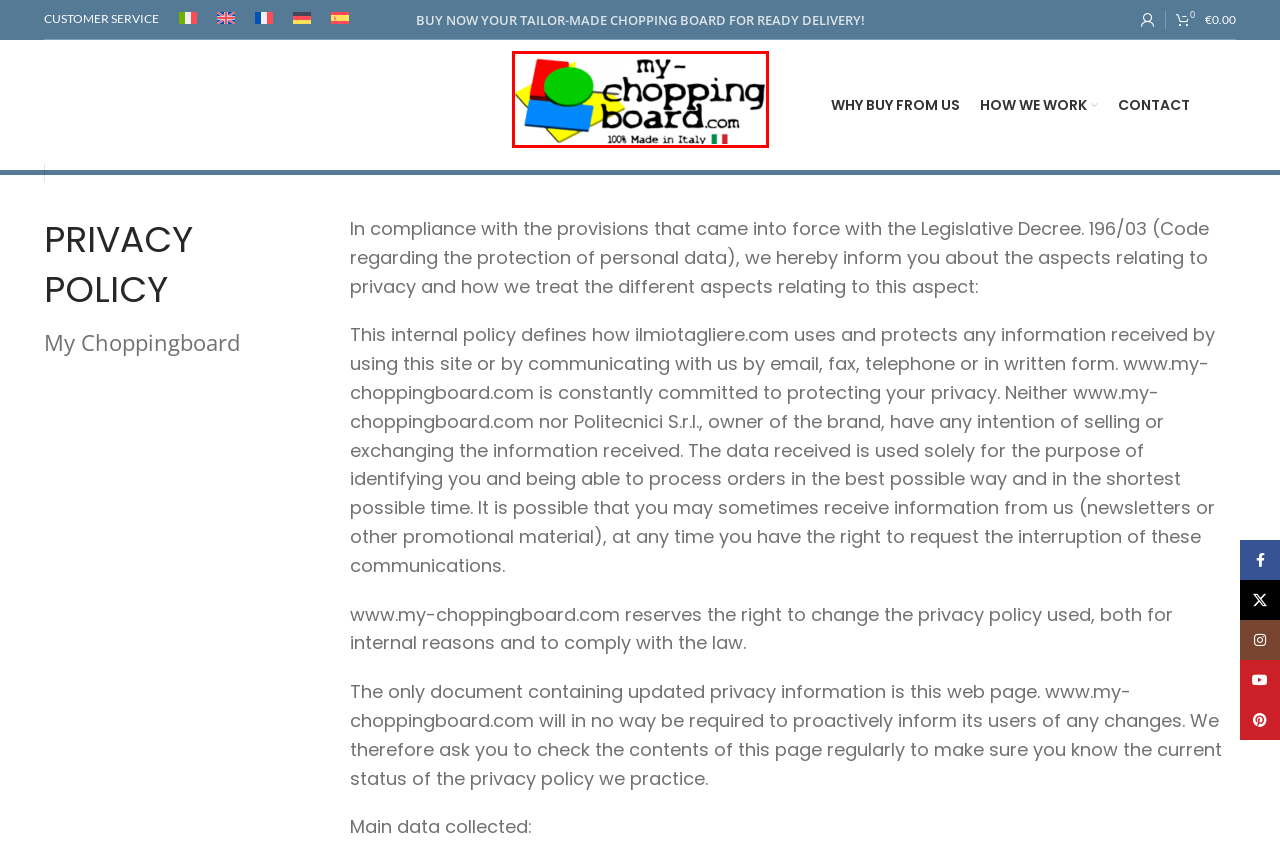You have a screenshot of a webpage with a red rectangle bounding box around an element. Identify the best matching webpage description for the new page that appears after clicking the element in the bounding box. The descriptions are:
A. HOME EN - My Choppingboard
B. Contact - My Choppingboard
C. Why buy from us - My Choppingboard
D. How we work - My Choppingboard
E. Morichelli Creative - Web agency Arco - Riva del Garda - Roma
F. Cart - My Choppingboard
G. Privacy Policy - Il Mio Tagliere
H. My Choppingboard - My Choppingboard

A